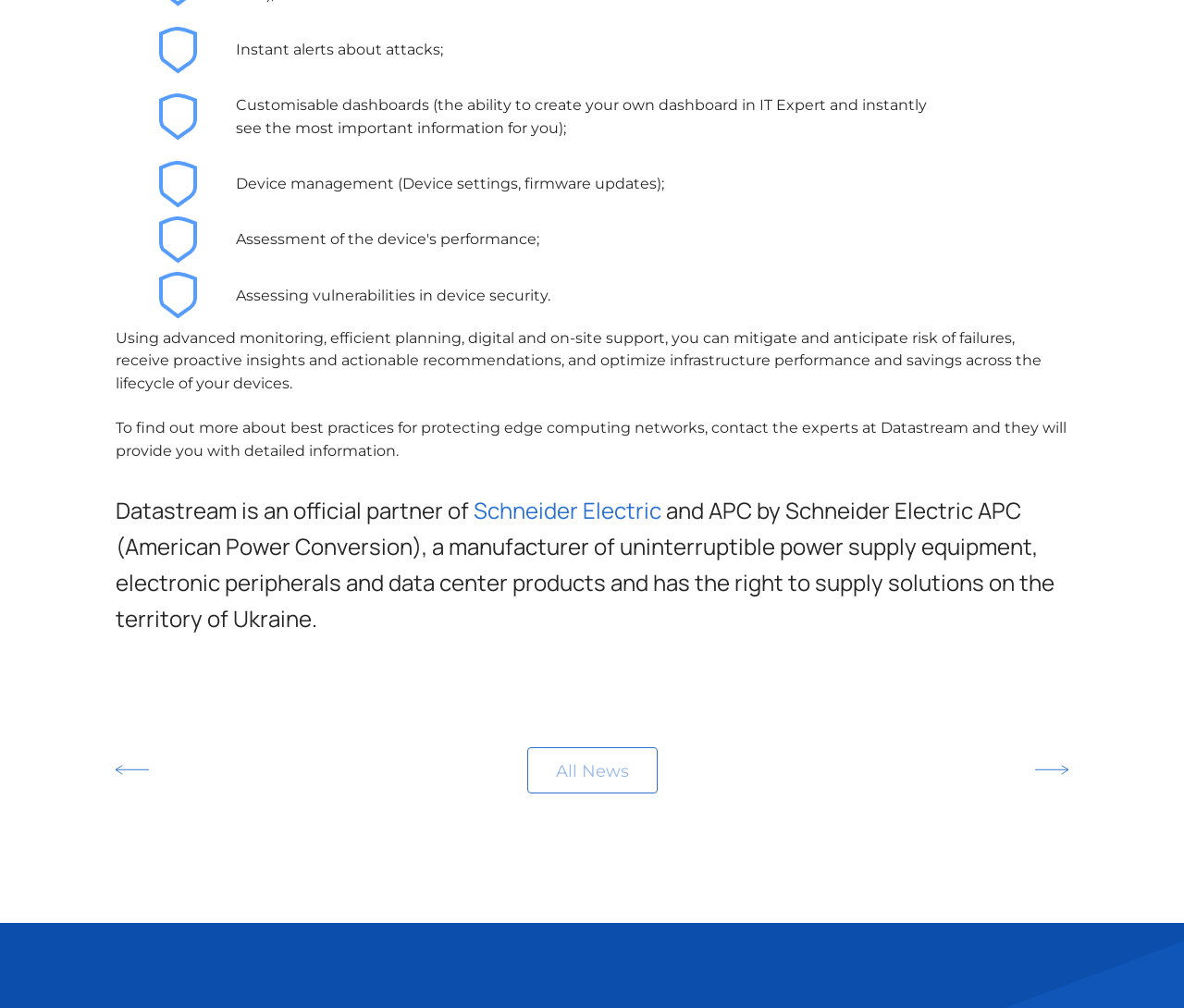What is the purpose of customisable dashboards?
Kindly offer a comprehensive and detailed response to the question.

According to the webpage, customisable dashboards allow users to 'create your own dashboard in IT Expert and instantly see the most important information for you', implying that the purpose is to provide quick access to important information.